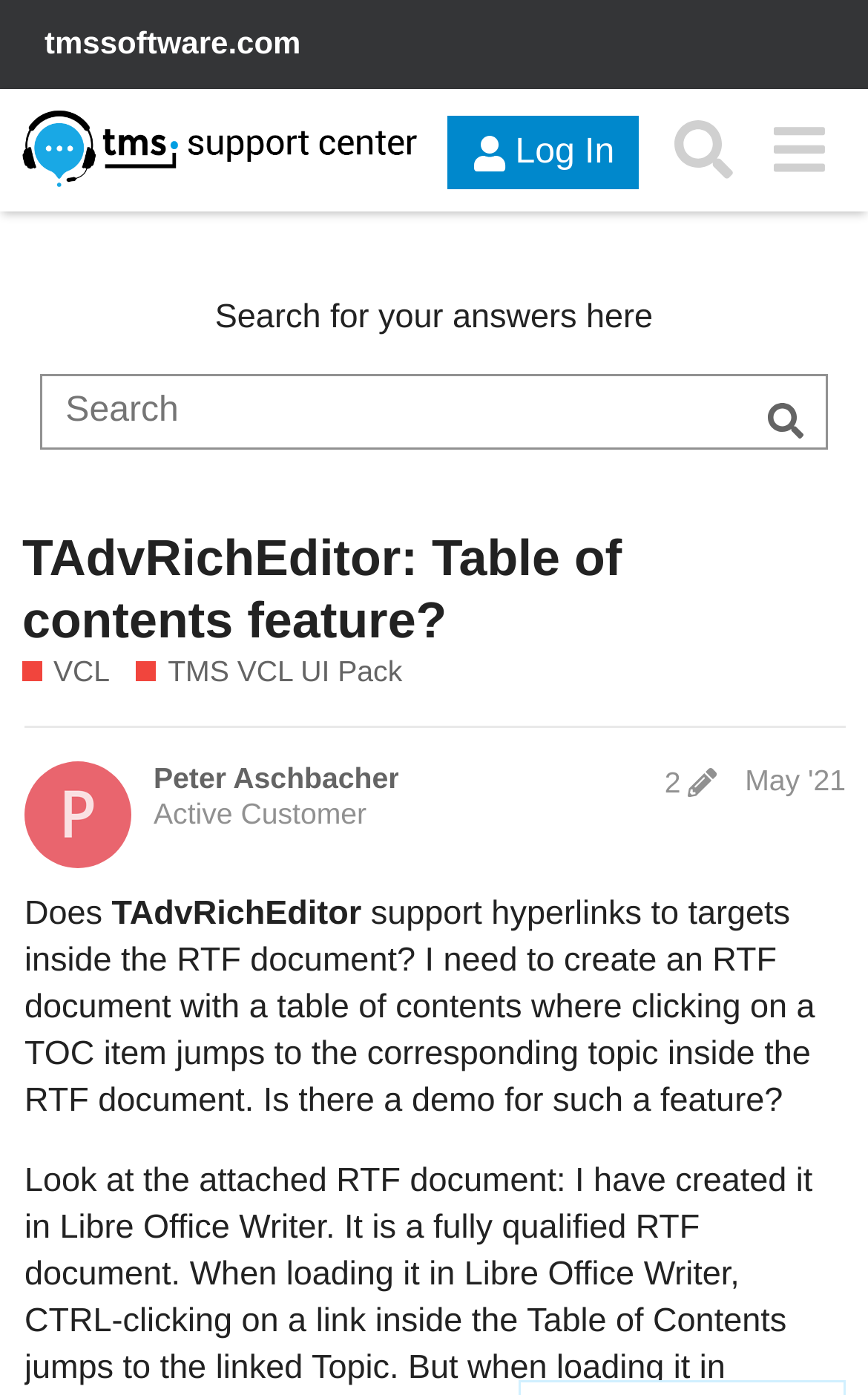Locate the bounding box coordinates of the element that needs to be clicked to carry out the instruction: "Open advanced search". The coordinates should be given as four float numbers ranging from 0 to 1, i.e., [left, top, right, bottom].

[0.84, 0.272, 0.954, 0.326]